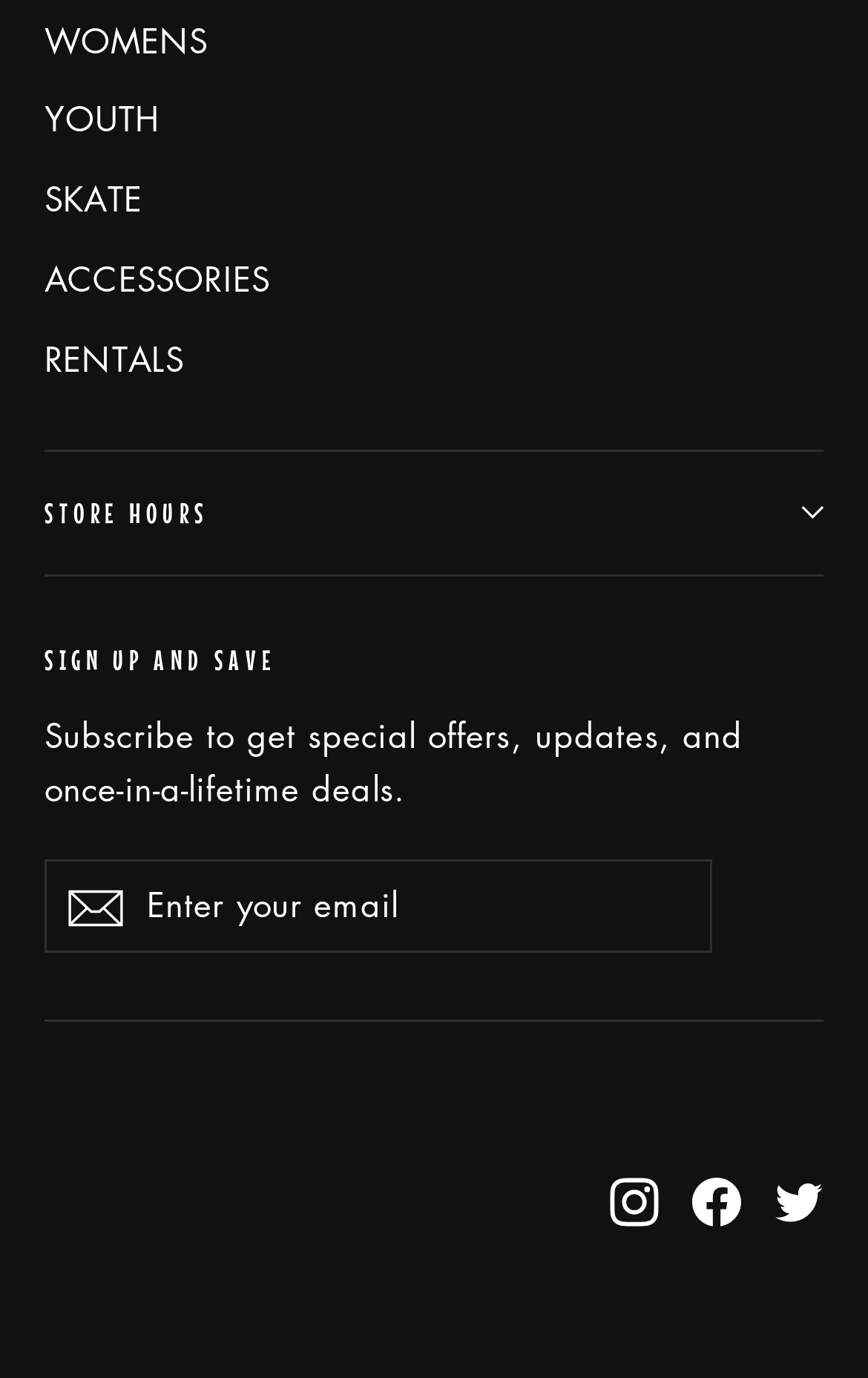Please determine the bounding box coordinates of the section I need to click to accomplish this instruction: "Click on WOMENS".

[0.051, 0.004, 0.949, 0.056]